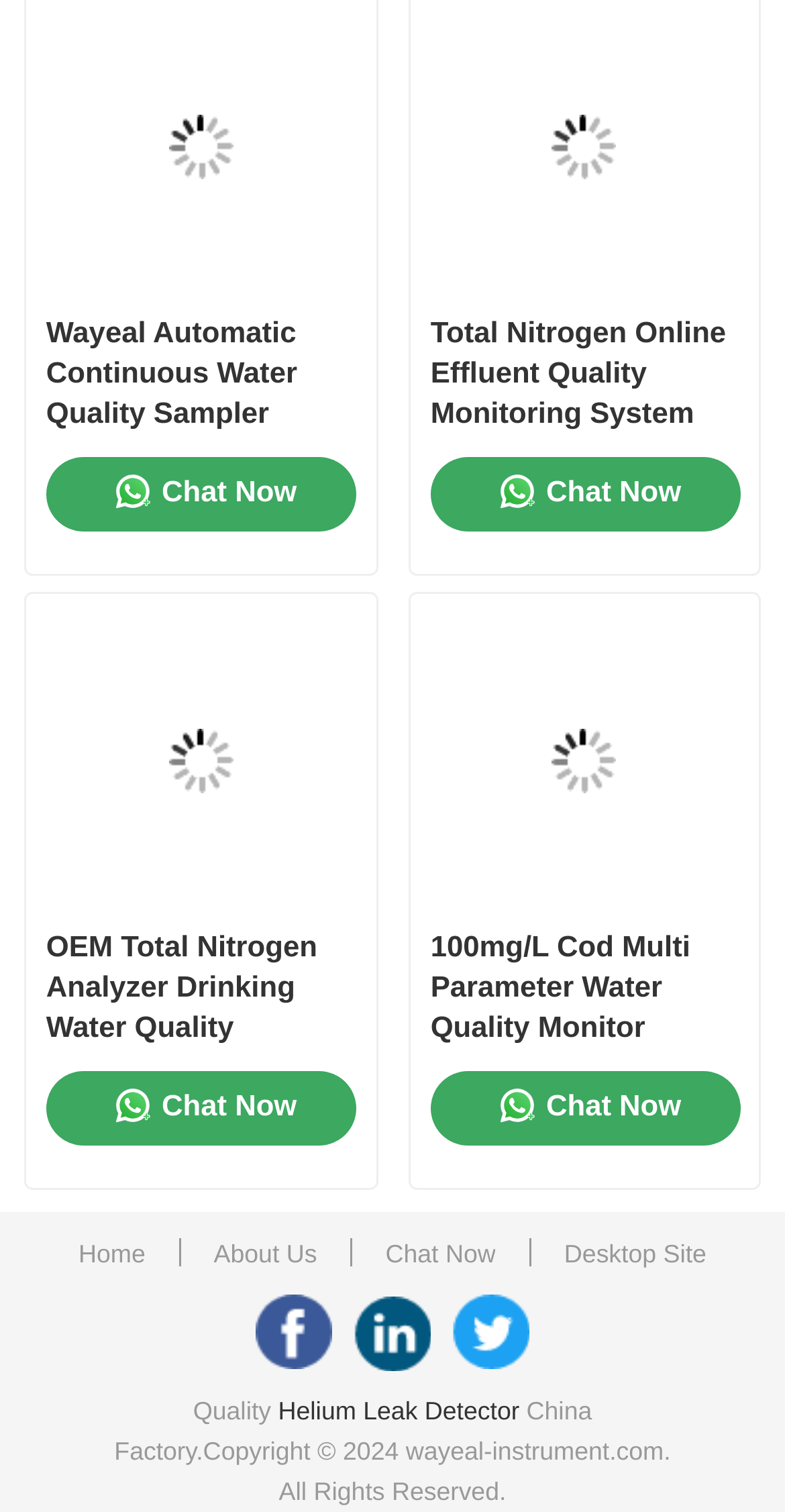Determine the bounding box coordinates of the clickable area required to perform the following instruction: "Select an option from the combobox". The coordinates should be represented as four float numbers between 0 and 1: [left, top, right, bottom].

[0.407, 0.823, 0.593, 0.845]